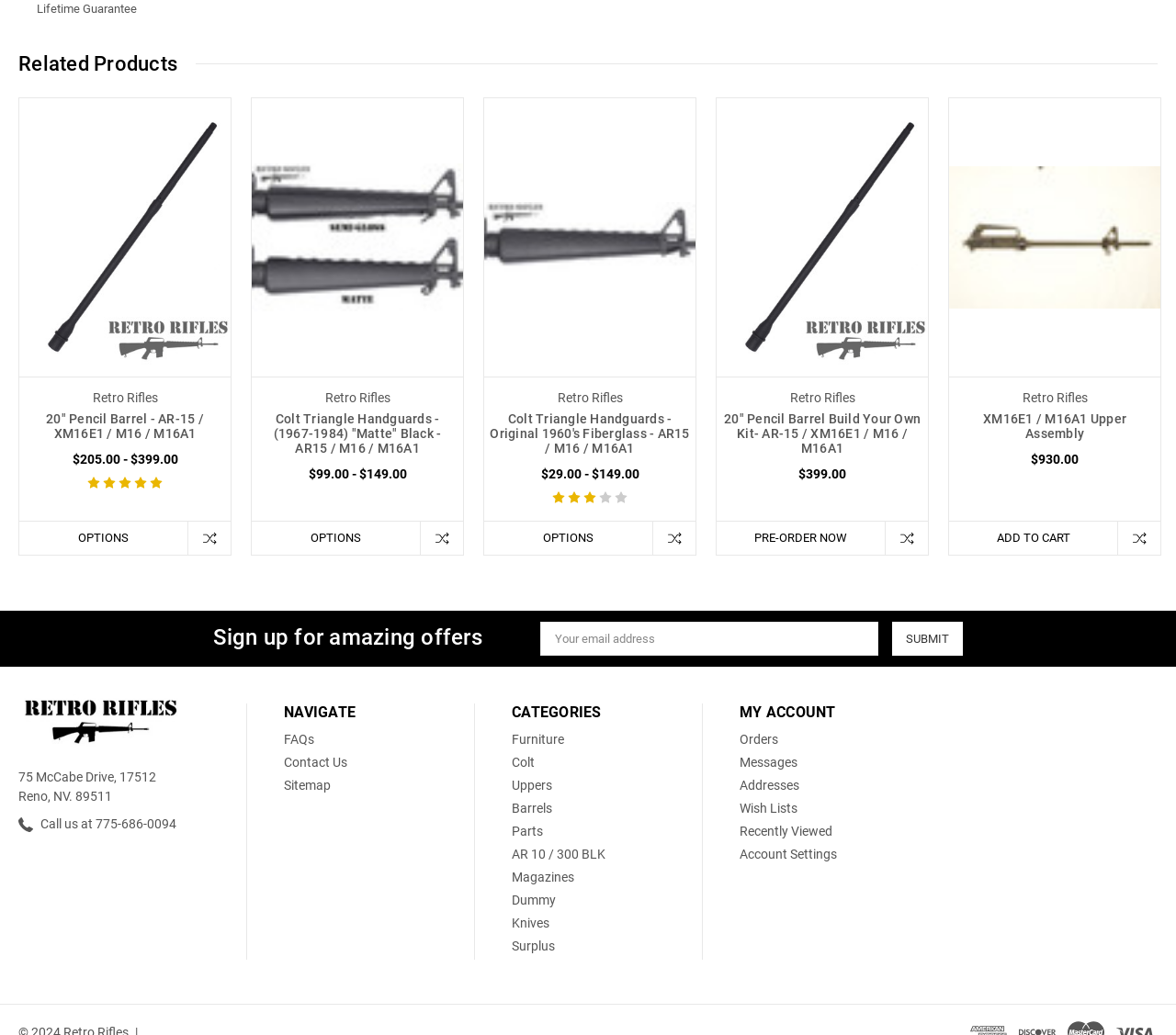Provide your answer to the question using just one word or phrase: What is the call-to-action for the last product?

ADD TO CART